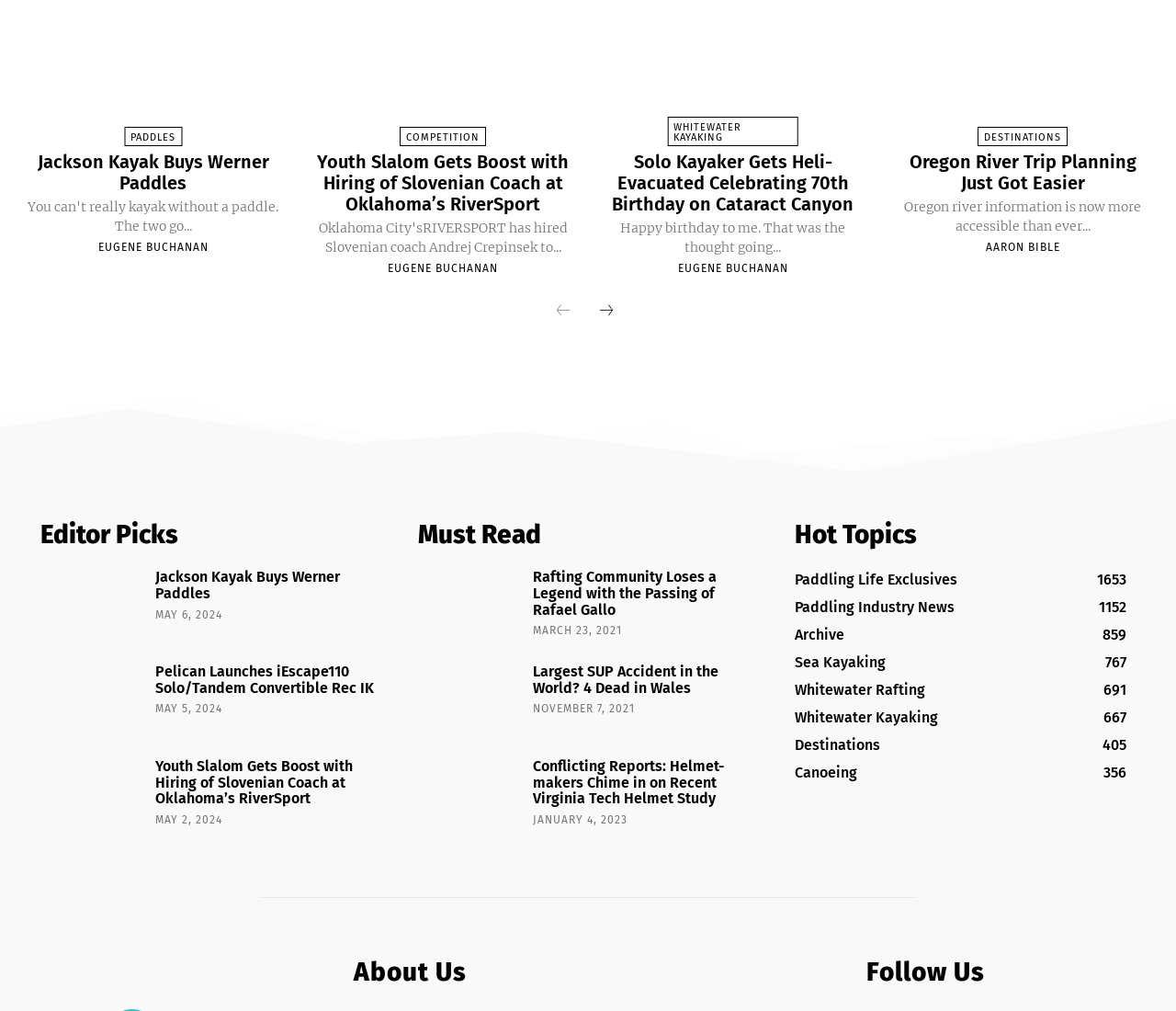Answer the following in one word or a short phrase: 
What type of content is available in the 'Destinations' section?

River trip planning information